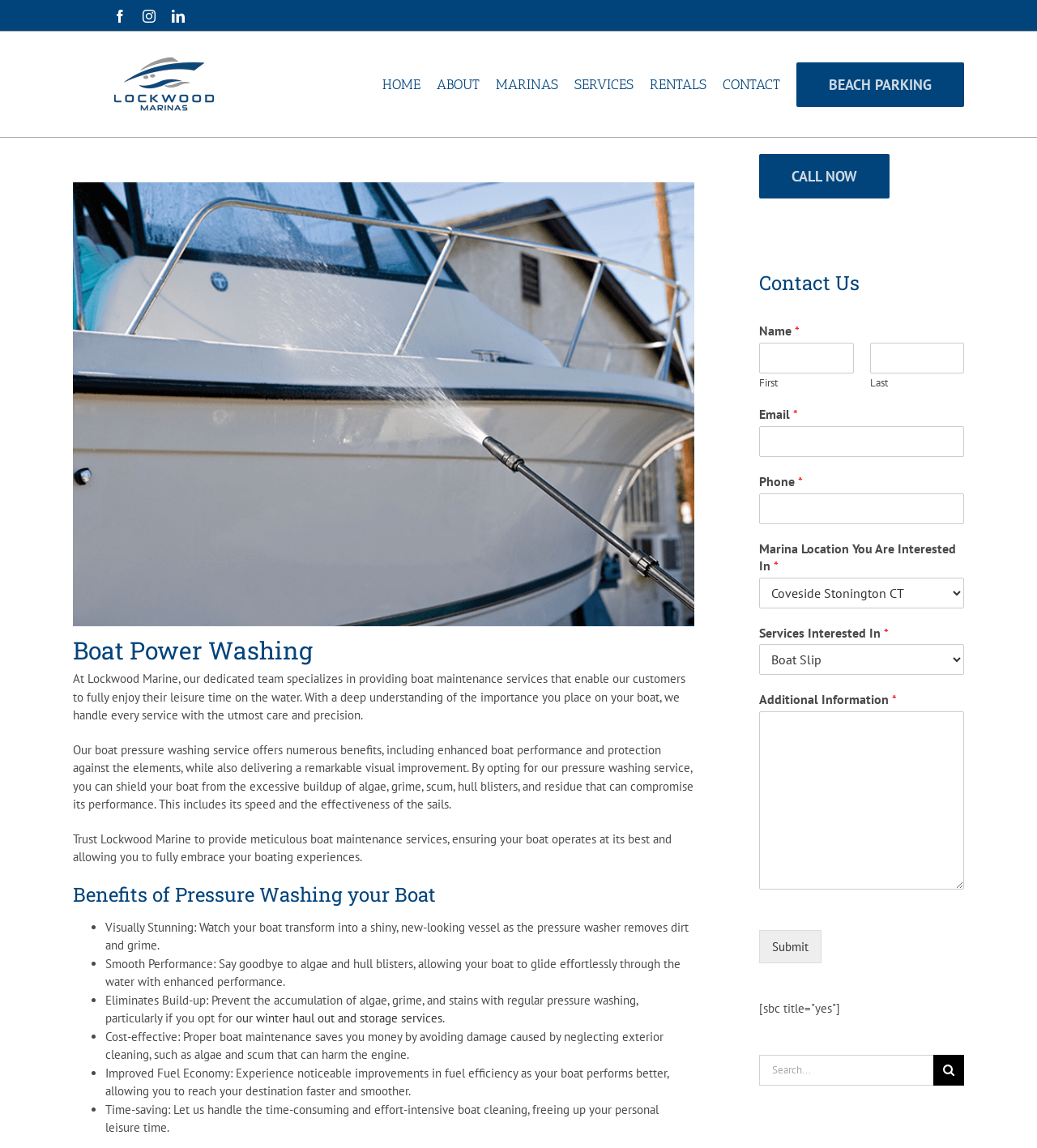What is the service offered by Lockwood Marine?
Please answer the question with a detailed and comprehensive explanation.

According to the webpage, Lockwood Marine offers boat maintenance services, including pressure washing, which is described in detail on the webpage.